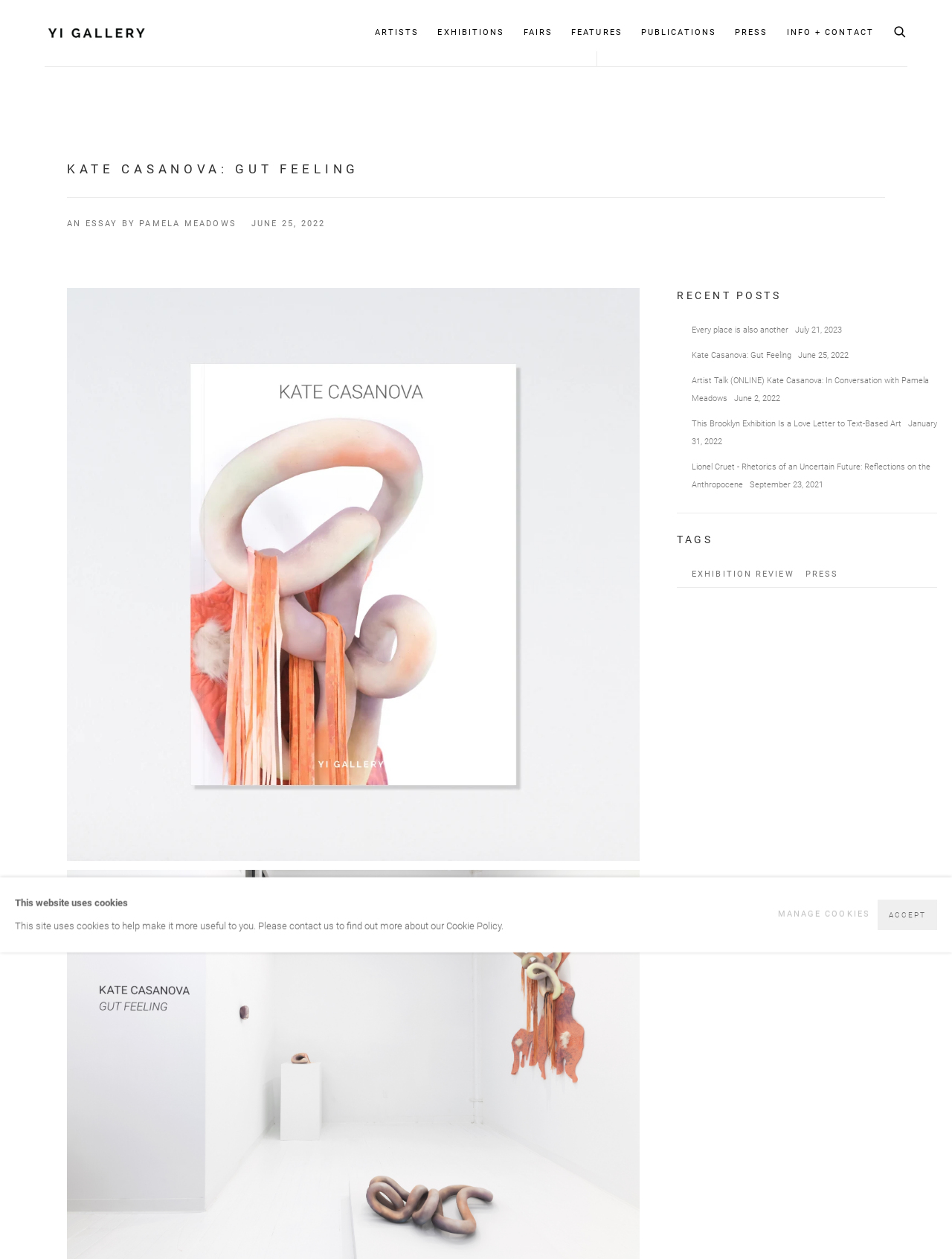Extract the bounding box coordinates for the UI element described as: "Exhibitions".

[0.46, 0.022, 0.53, 0.031]